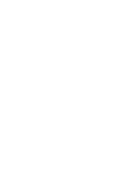Craft a detailed explanation of the image.

The image titled "Jupiter’s moon hosts key ingredient to life infographic" provides a visual representation related to the discoveries made by the James Webb Space Telescope (JWST) regarding Europa, one of Jupiter's moons. This infographic illustrates the structure of Europa, highlighting significant features such as locations of frozen carbon dioxide crystals detected beneath its icy surface. The findings suggest that Europa may harbor conditions suitable for life, given the presence of a subsurface ocean beneath its icy crust. This research underscores the potential for life in extraterrestrial environments and emphasizes Europa's importance in ongoing astrobiological studies.